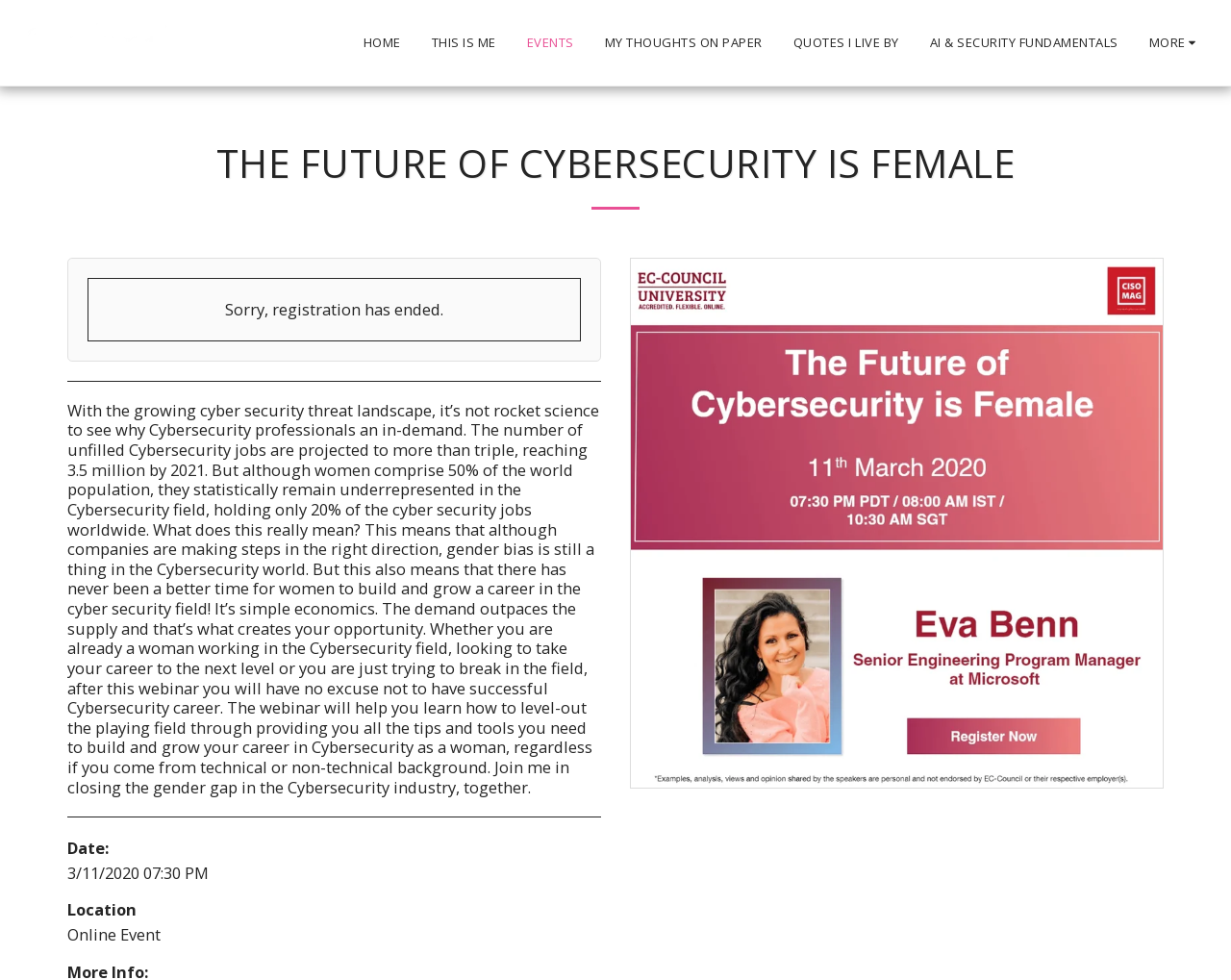What is the location of the webinar?
Please provide a comprehensive and detailed answer to the question.

The answer can be found in the text content of the webpage, which displays the location of the webinar as 'Online Event'.